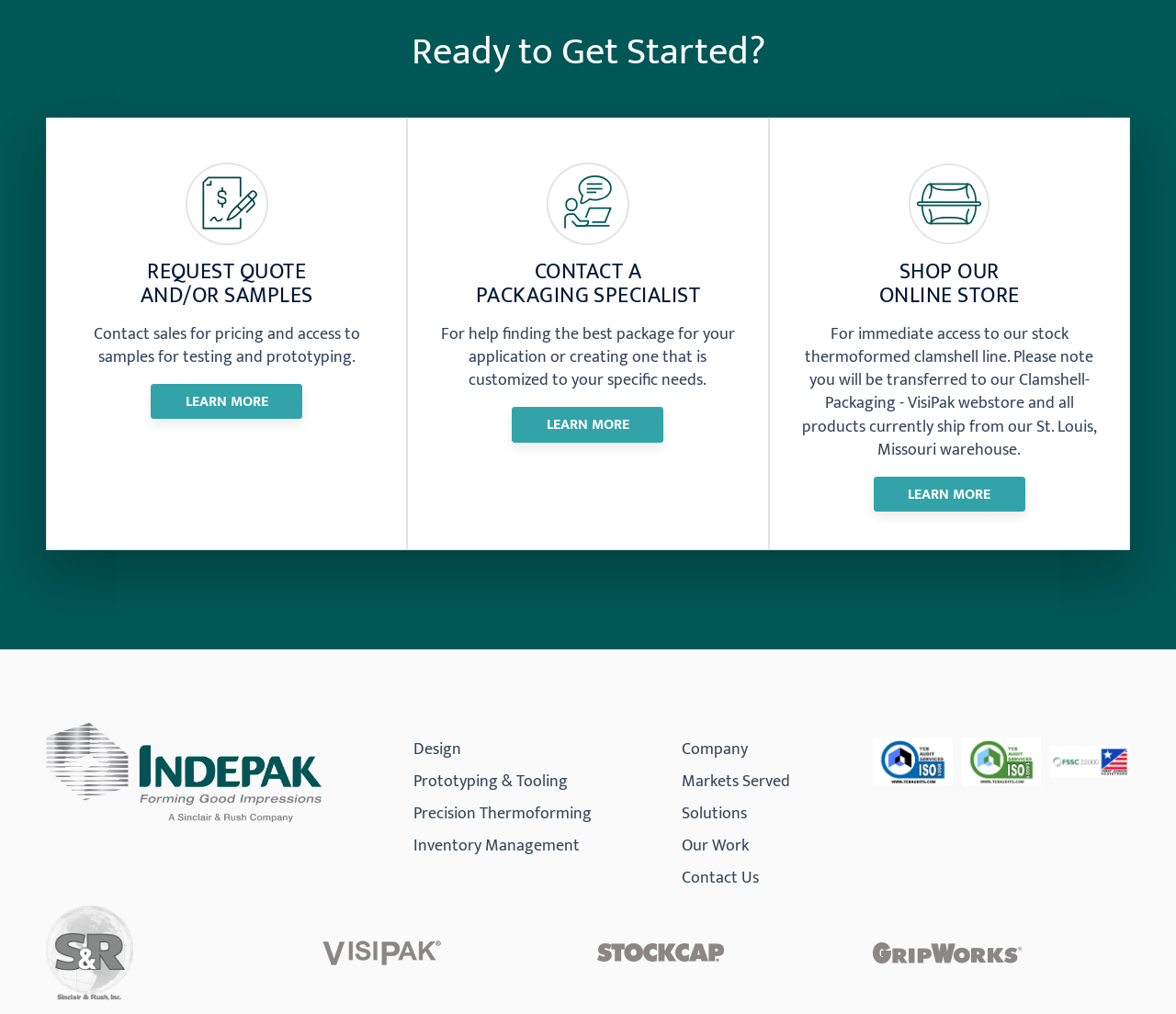Based on the element description Prototyping & Tooling, identify the bounding box coordinates for the UI element. The coordinates should be in the format (top-left x, top-left y, bottom-right x, bottom-right y) and within the 0 to 1 range.

[0.352, 0.757, 0.483, 0.785]